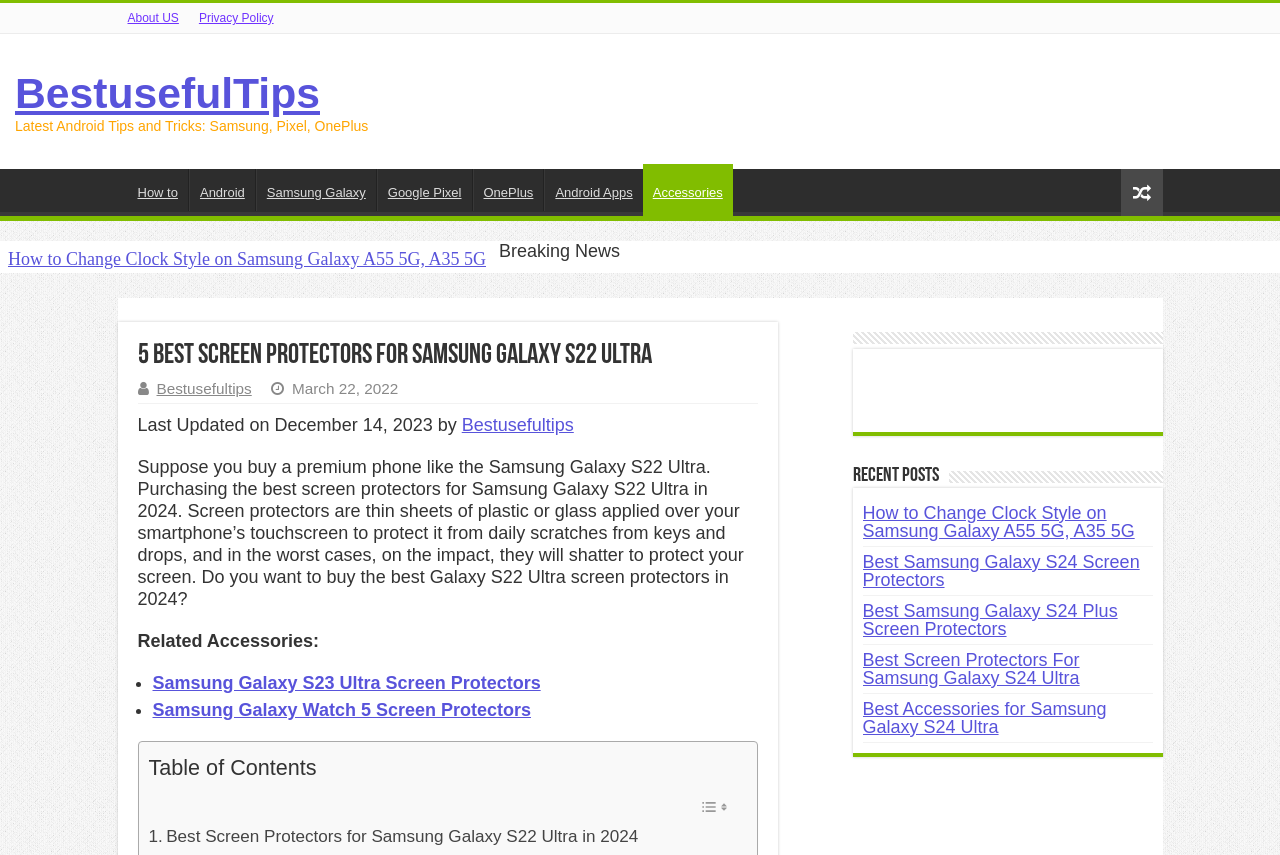Give a detailed explanation of the elements present on the webpage.

The webpage is about finding the best screen protectors for Samsung Galaxy S22 Ultra. At the top, there are links to "About US" and "Privacy Policy" on the left, and a heading "BestusefulTips Latest Android Tips and Tricks: Samsung, Pixel, OnePlus" on the right. Below this, there are several links to various Android-related topics, including "How to", "Samsung Galaxy", "Google Pixel", and "OnePlus".

On the left side of the page, there is a section with a heading "5 Best Screen Protectors for Samsung Galaxy S22 Ultra" and a link to "Bestusefultips". Below this, there is a paragraph of text that explains the importance of screen protectors for premium phones like the Samsung Galaxy S22 Ultra. The text also asks if the reader wants to buy the best Galaxy S22 Ultra screen protectors in 2024.

To the right of this section, there is a list of related accessories, including links to screen protectors for Samsung Galaxy S23 Ultra and Samsung Galaxy Watch 5. Below this, there is a table of contents with a link to toggle its visibility.

At the bottom of the page, there is a section with a heading "Recent Posts" and several links to recent articles, including "How to Change Clock Style on Samsung Galaxy A55 5G, A35 5G" and "Best Samsung Galaxy S24 Screen Protectors".